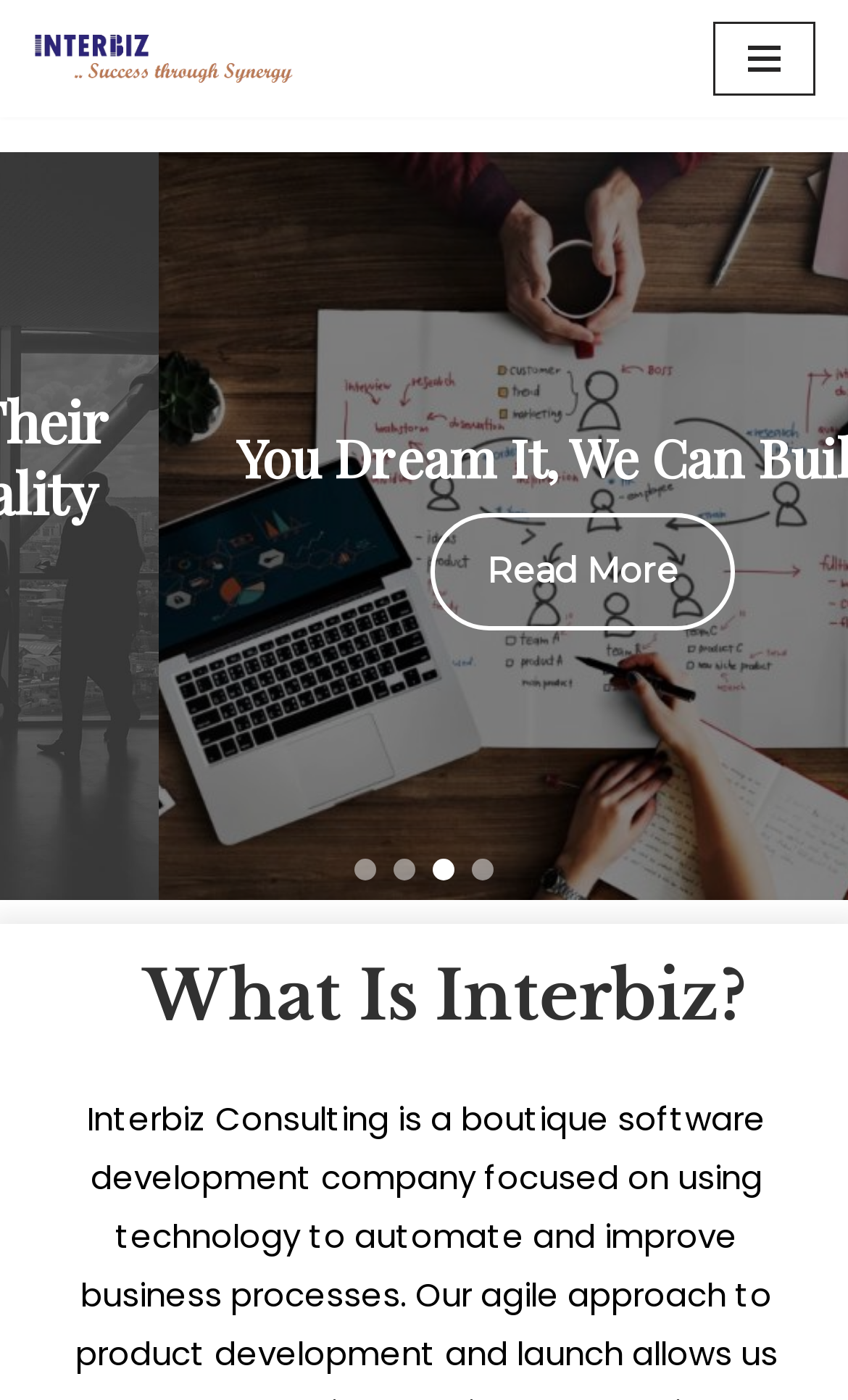Provide a brief response to the question below using a single word or phrase: 
Is the navigation menu expanded?

No